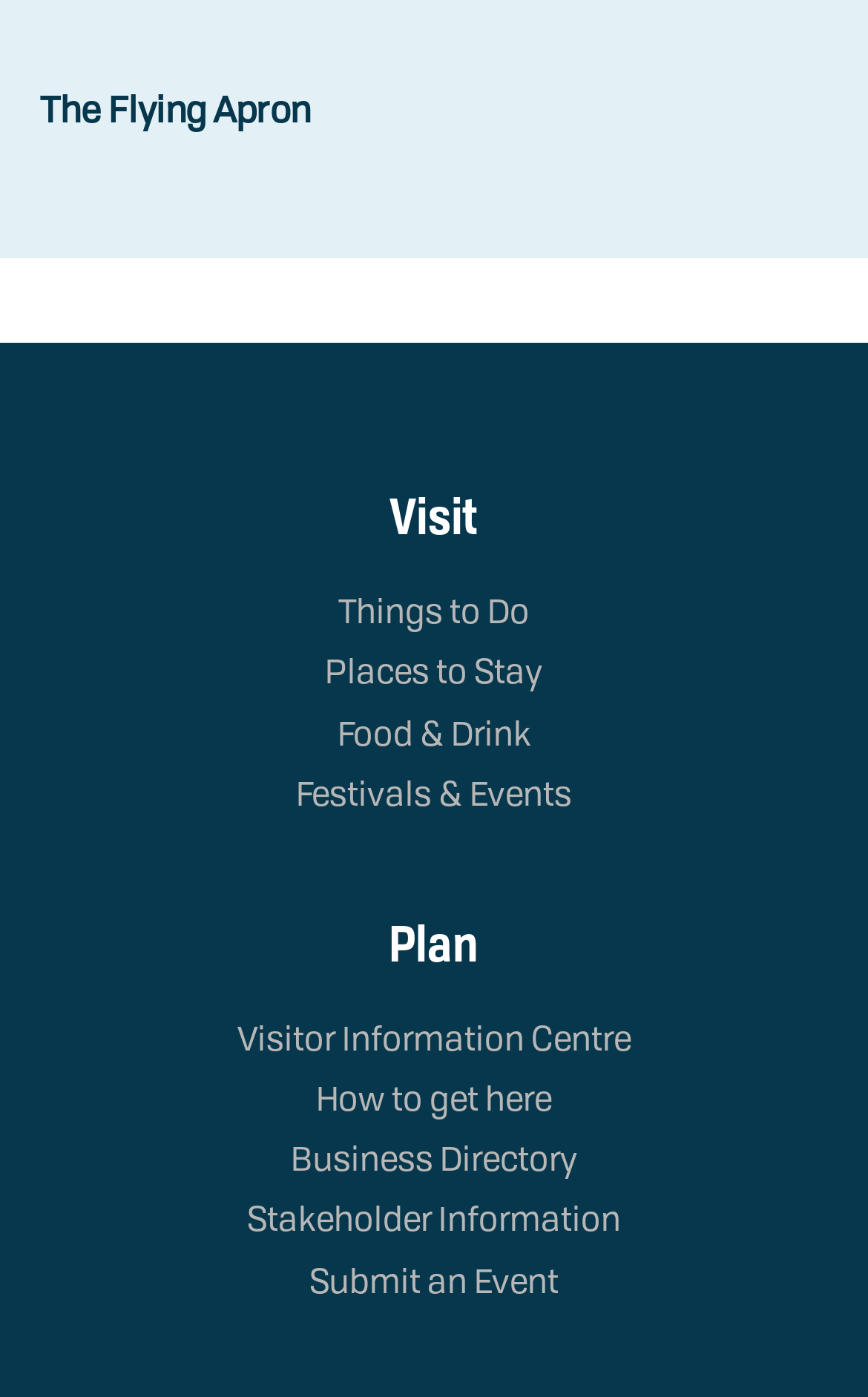Identify the bounding box of the UI element described as follows: "Visitor Information Centre". Provide the coordinates as four float numbers in the range of 0 to 1 [left, top, right, bottom].

[0.273, 0.73, 0.727, 0.758]